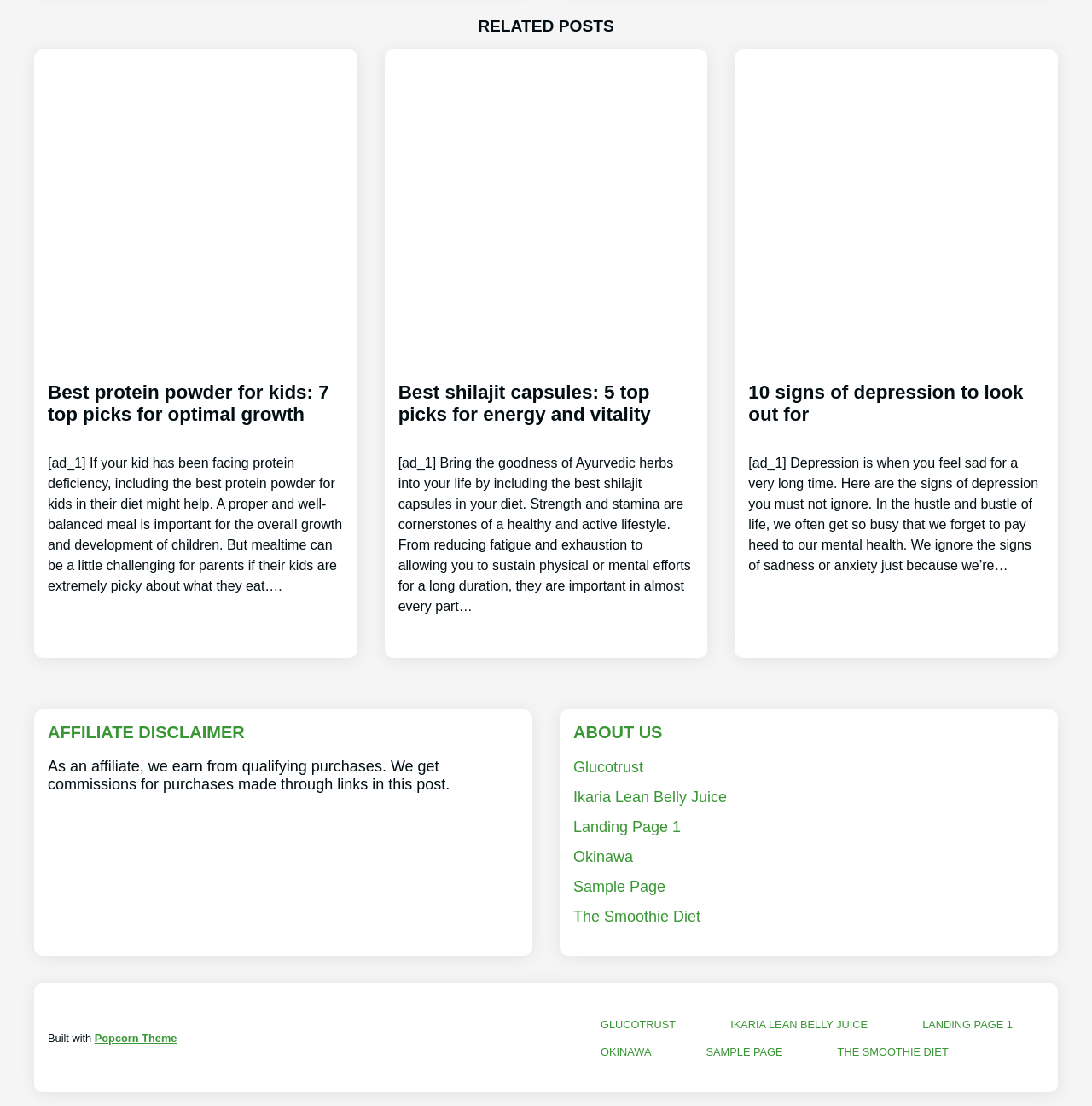How many links are there under 'ABOUT US'?
Using the image as a reference, answer with just one word or a short phrase.

5